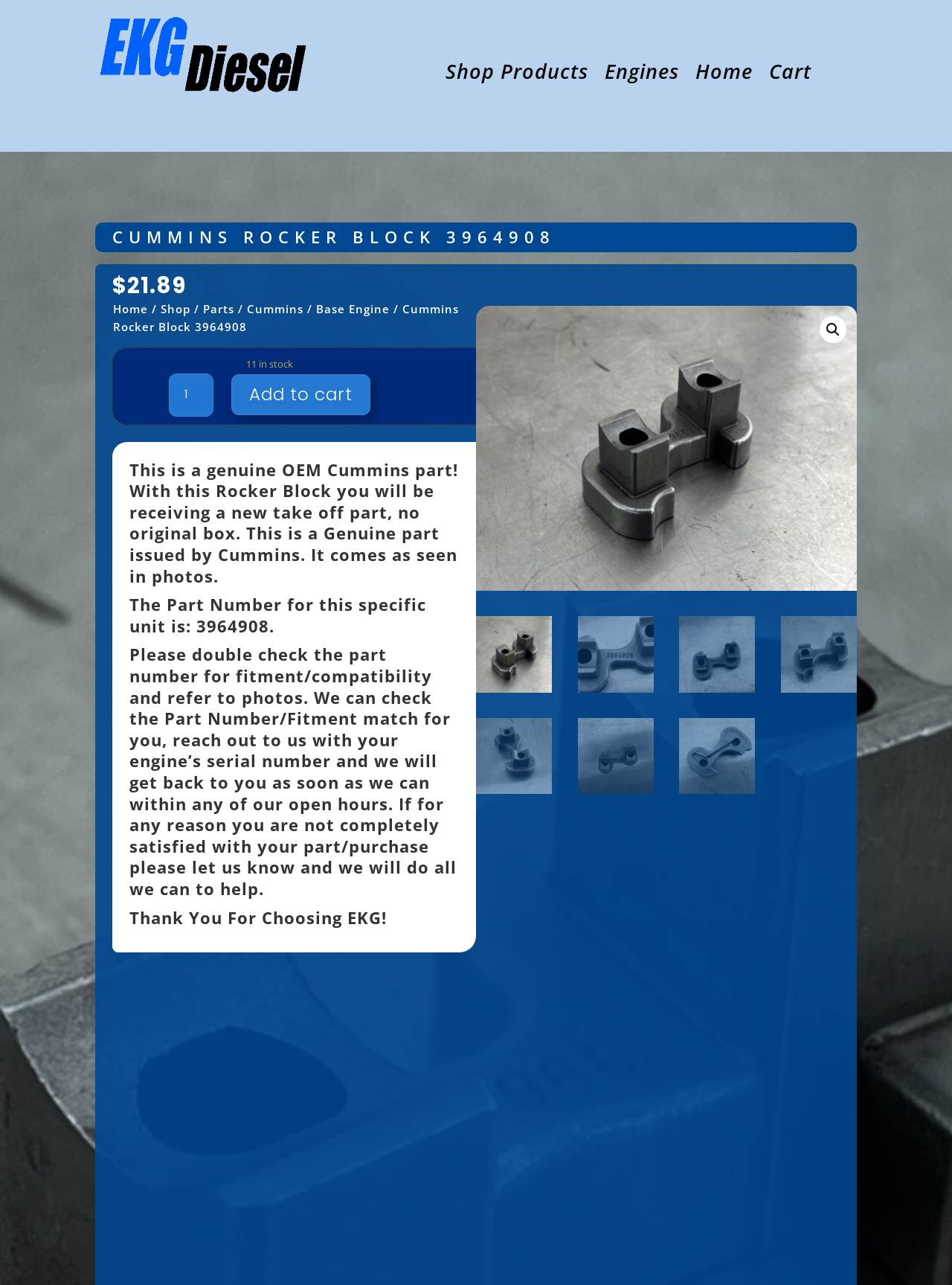Locate the bounding box coordinates of the element's region that should be clicked to carry out the following instruction: "Click the 'Shop Products' link". The coordinates need to be four float numbers between 0 and 1, i.e., [left, top, right, bottom].

[0.468, 0.052, 0.618, 0.064]